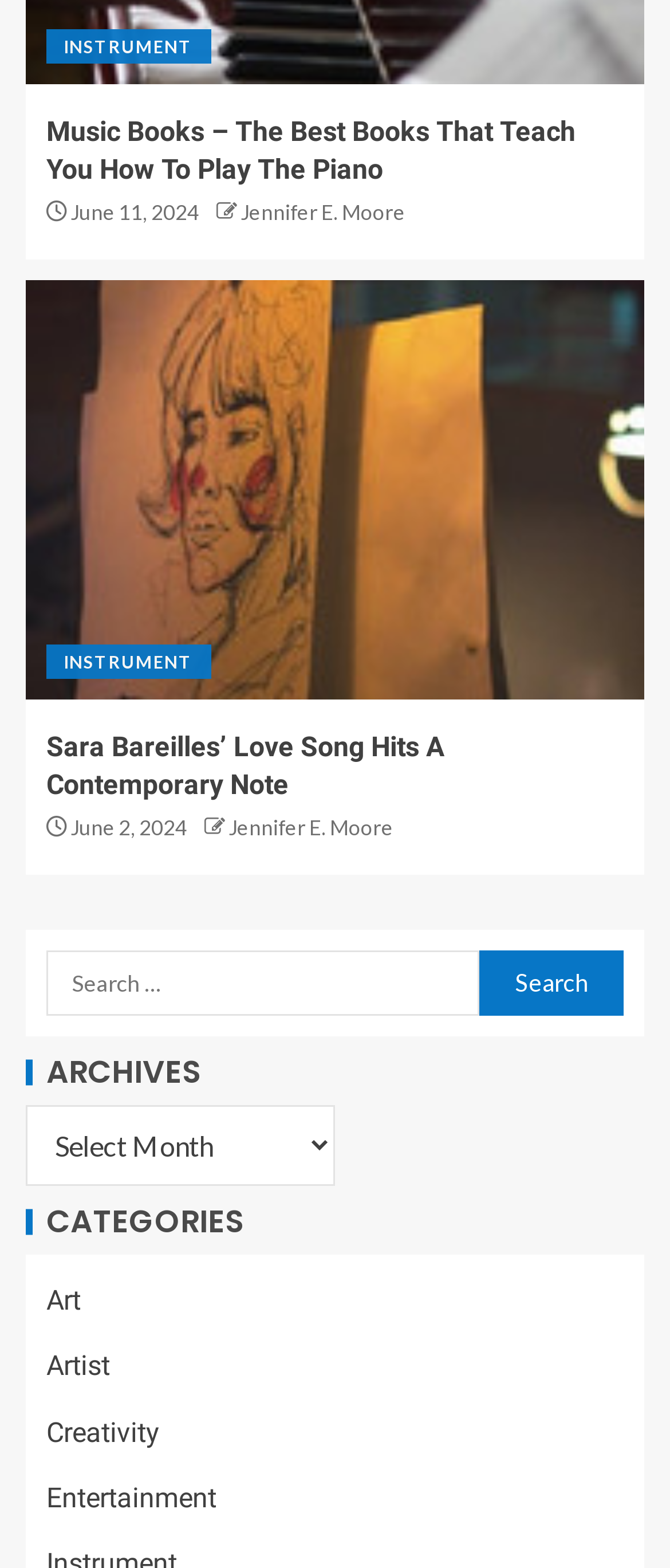Please provide a one-word or phrase answer to the question: 
What is the estimated reading time of the first article?

2 min